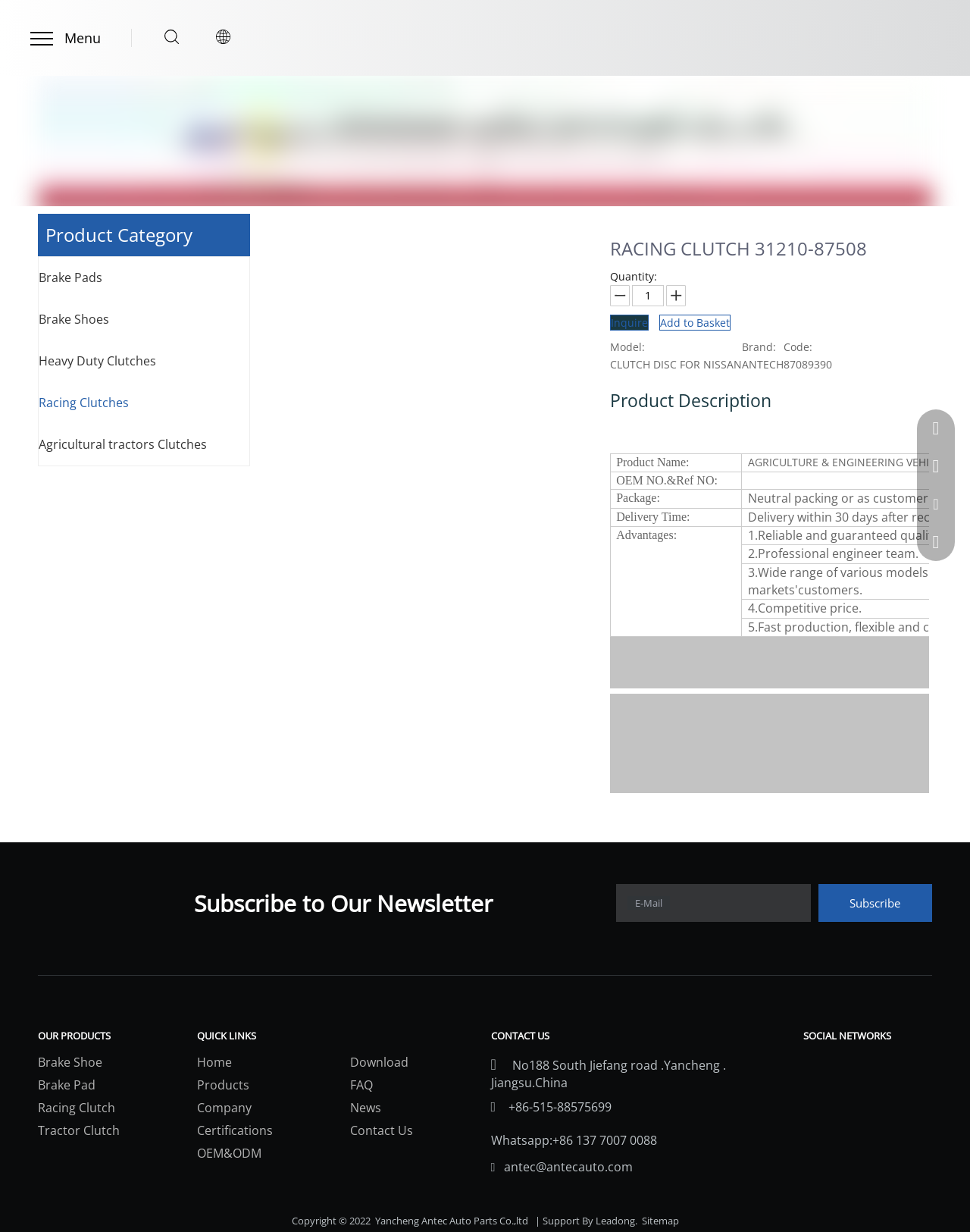Please answer the following question using a single word or phrase: 
What is the brand of the clutch disc?

ANTECH